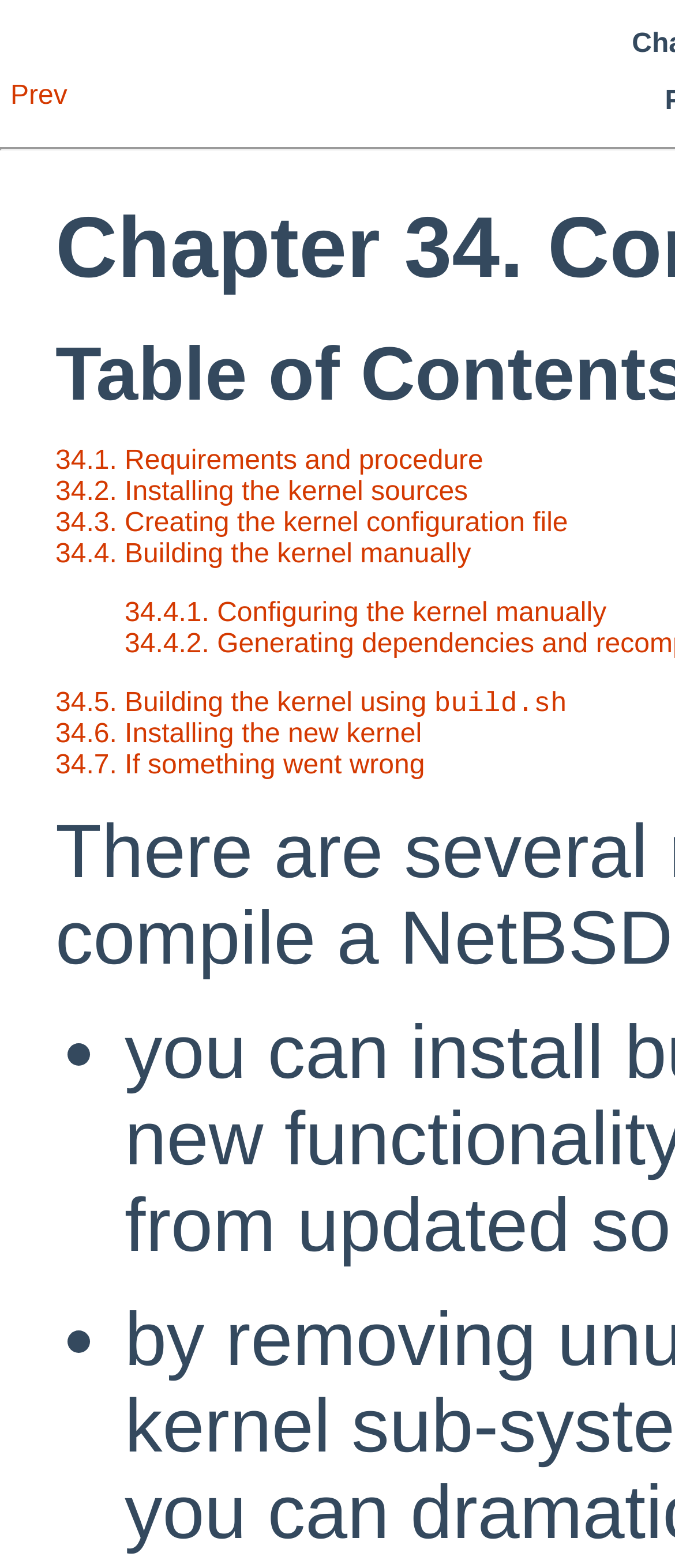Given the element description: "Prev", predict the bounding box coordinates of the UI element it refers to, using four float numbers between 0 and 1, i.e., [left, top, right, bottom].

[0.015, 0.052, 0.1, 0.071]